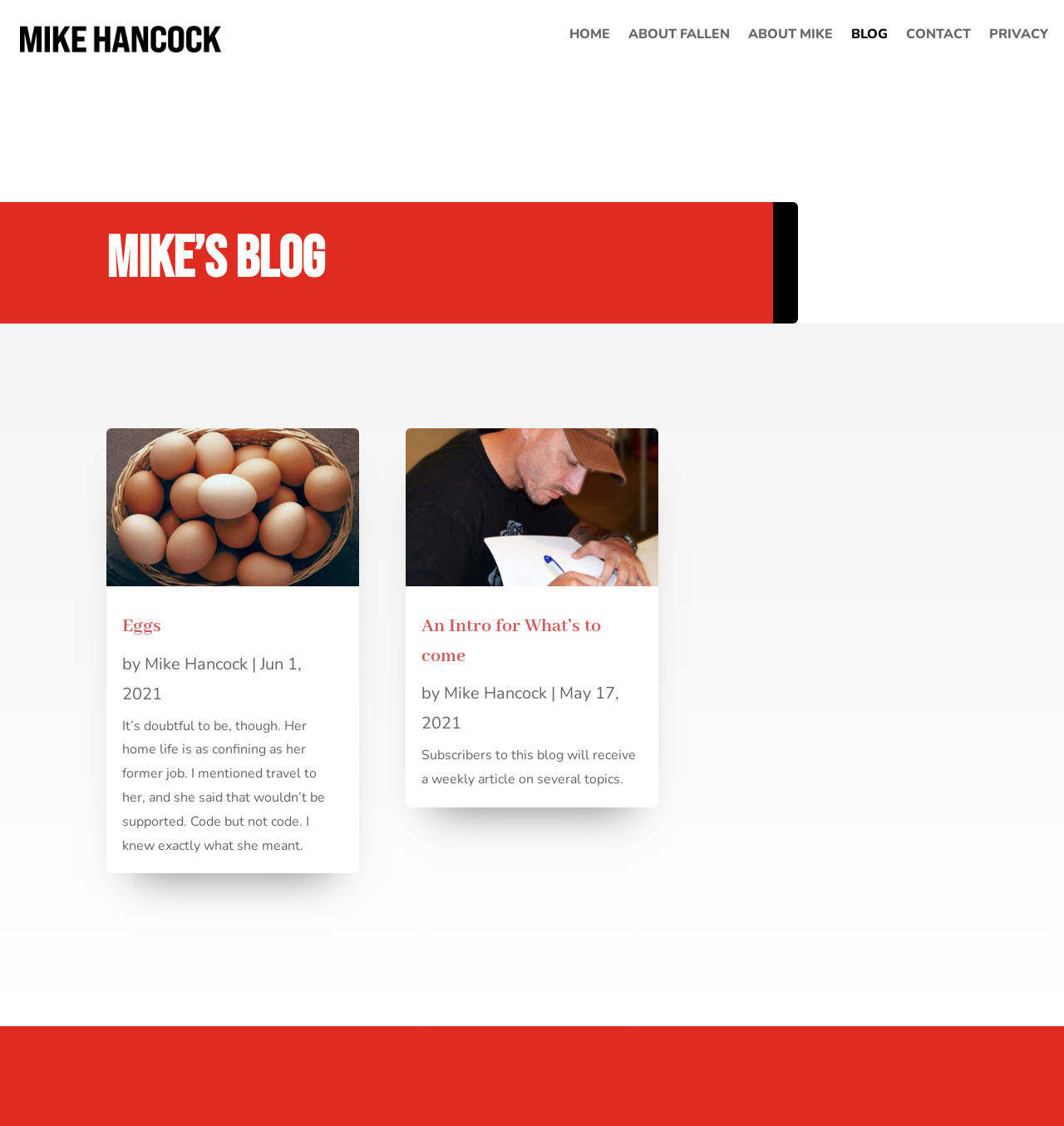Provide a comprehensive caption for the webpage.

The webpage is a blog authored by Mike Hancock. At the top left, there is an image of Mike Hancock. Above the main content area, there is a navigation menu with six links: HOME, ABOUT FALLEN, ABOUT MIKE, BLOG, CONTACT, and PRIVACY. These links are aligned horizontally and take up the top section of the page.

The main content area is divided into two columns. The left column has a heading "Mike’s Blog" and contains two articles. The first article is titled "Eggs" and has an image with the same title. Below the image, there is a link to the article, followed by the author's name, Mike Hancock, and the date "Jun 1, 2021". The article's content is a short paragraph discussing the confining nature of the subject's home life.

The second article in the left column is titled "An Intro for What’s to come" and also has an image with the same title. Below the image, there is a link to the article, followed by the author's name, Mike Hancock, and the date "May 17, 2021". The article's content is a short paragraph introducing the blog and its weekly article format.

The right column is empty, with no content or elements. Overall, the webpage has a simple layout, with a focus on the blog articles and a navigation menu at the top.